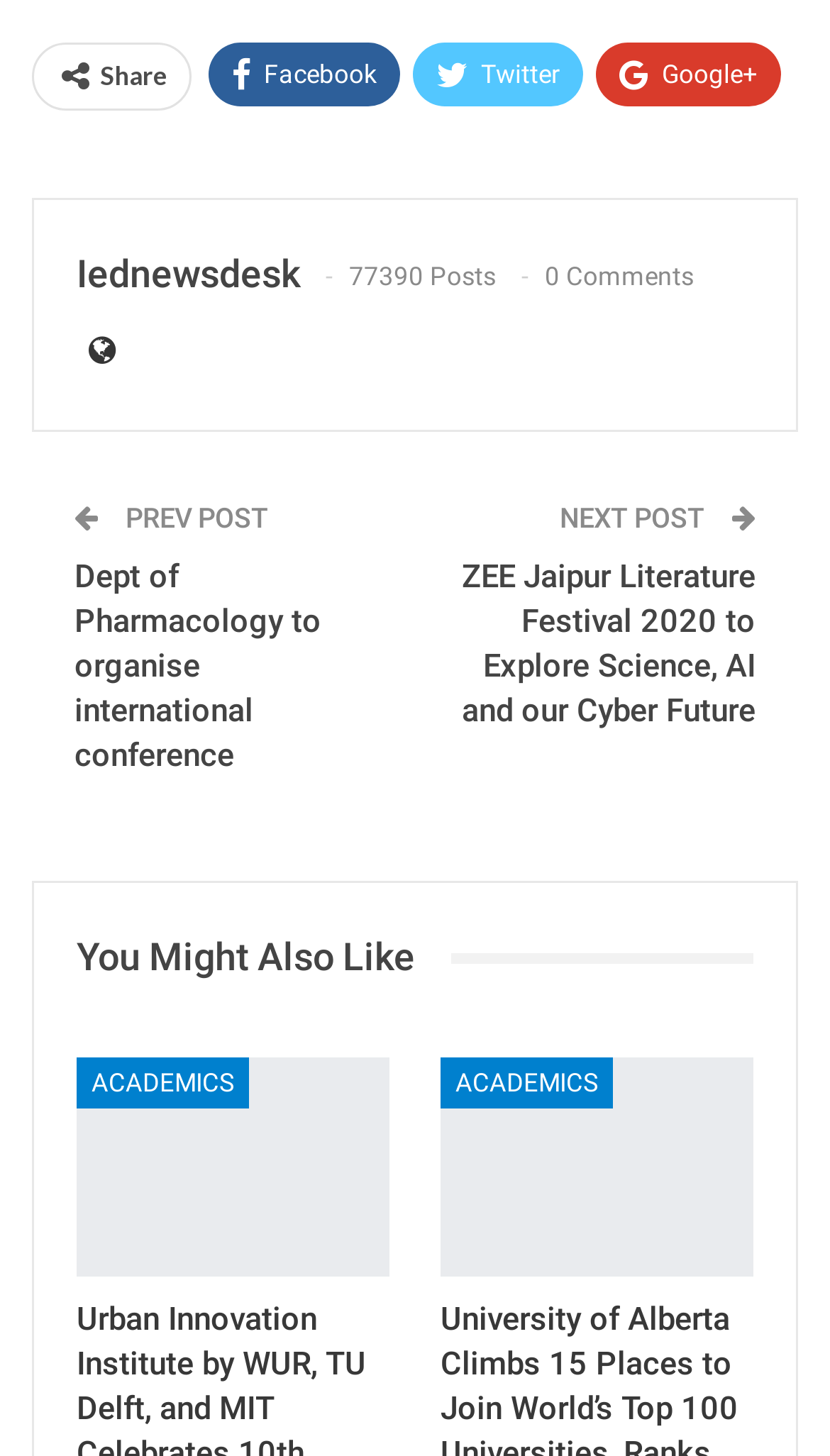Determine the bounding box coordinates of the UI element described below. Use the format (top-left x, top-left y, bottom-right x, bottom-right y) with floating point numbers between 0 and 1: More from author

[0.544, 0.636, 0.856, 0.68]